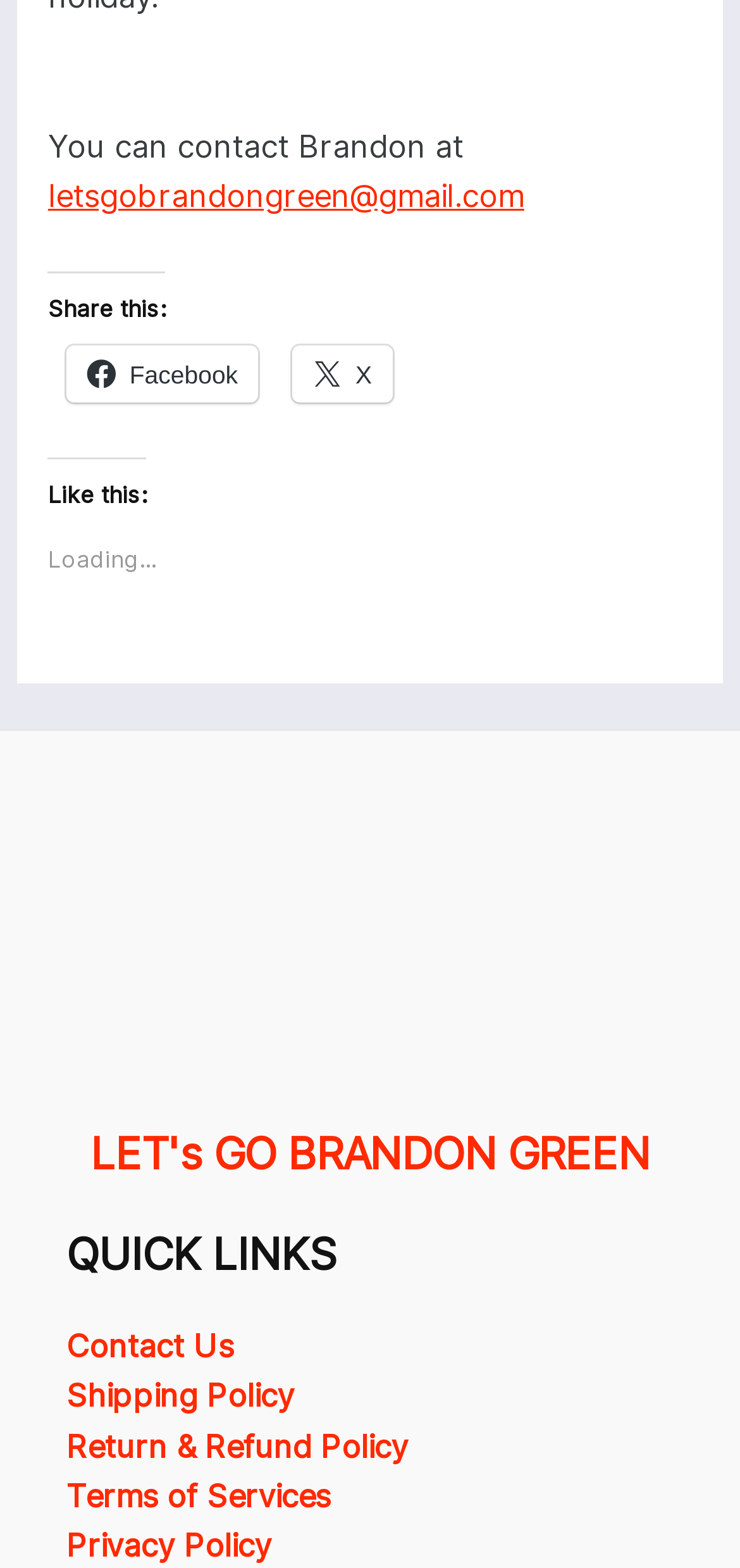Given the description: "Return & Refund Policy", determine the bounding box coordinates of the UI element. The coordinates should be formatted as four float numbers between 0 and 1, [left, top, right, bottom].

[0.09, 0.91, 0.551, 0.934]